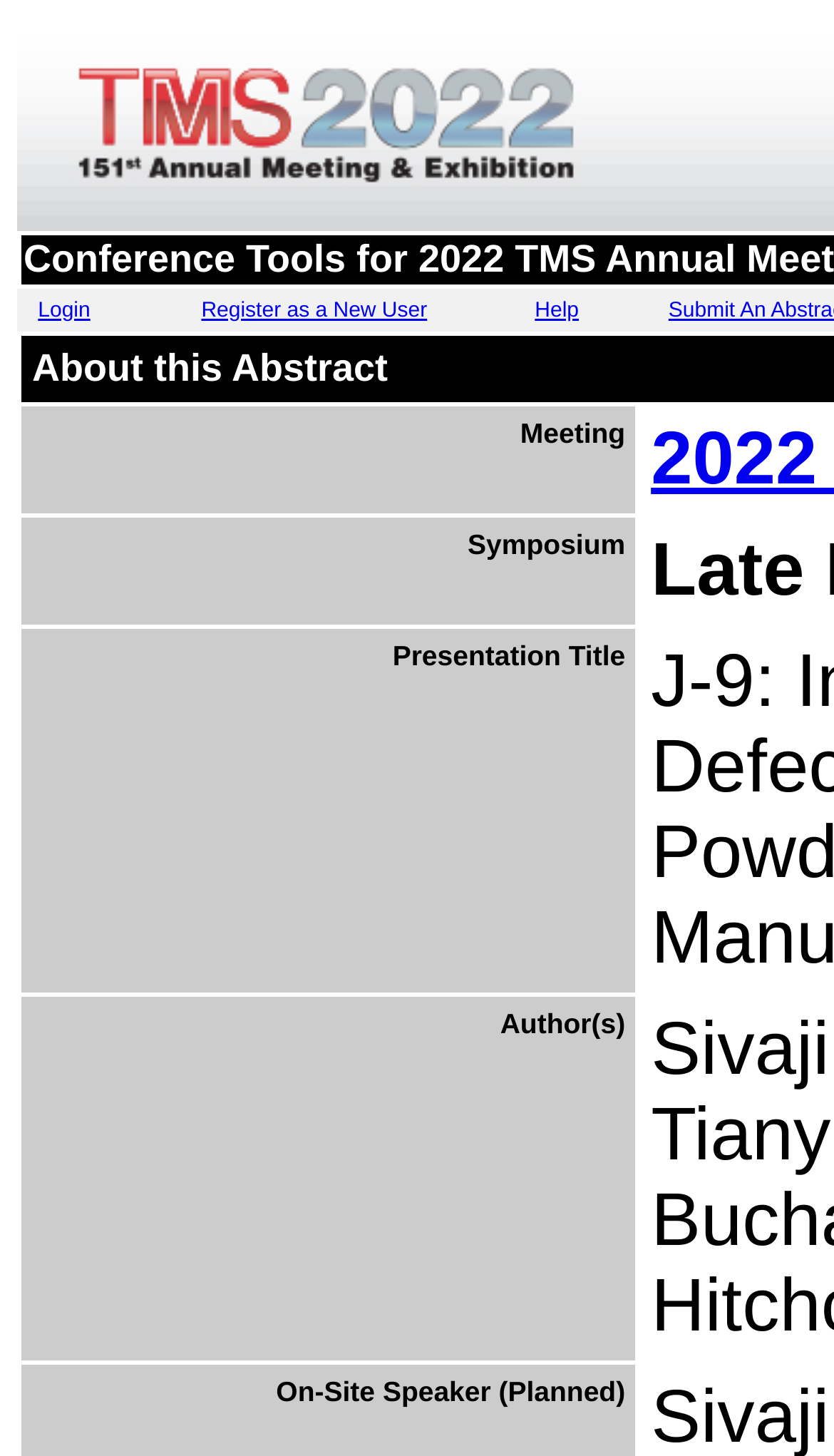How many links are in the top row?
Using the information from the image, answer the question thoroughly.

I counted the number of links in the top row, which are 'Login', 'Register as a New User', and 'Help', so there are 3 links.